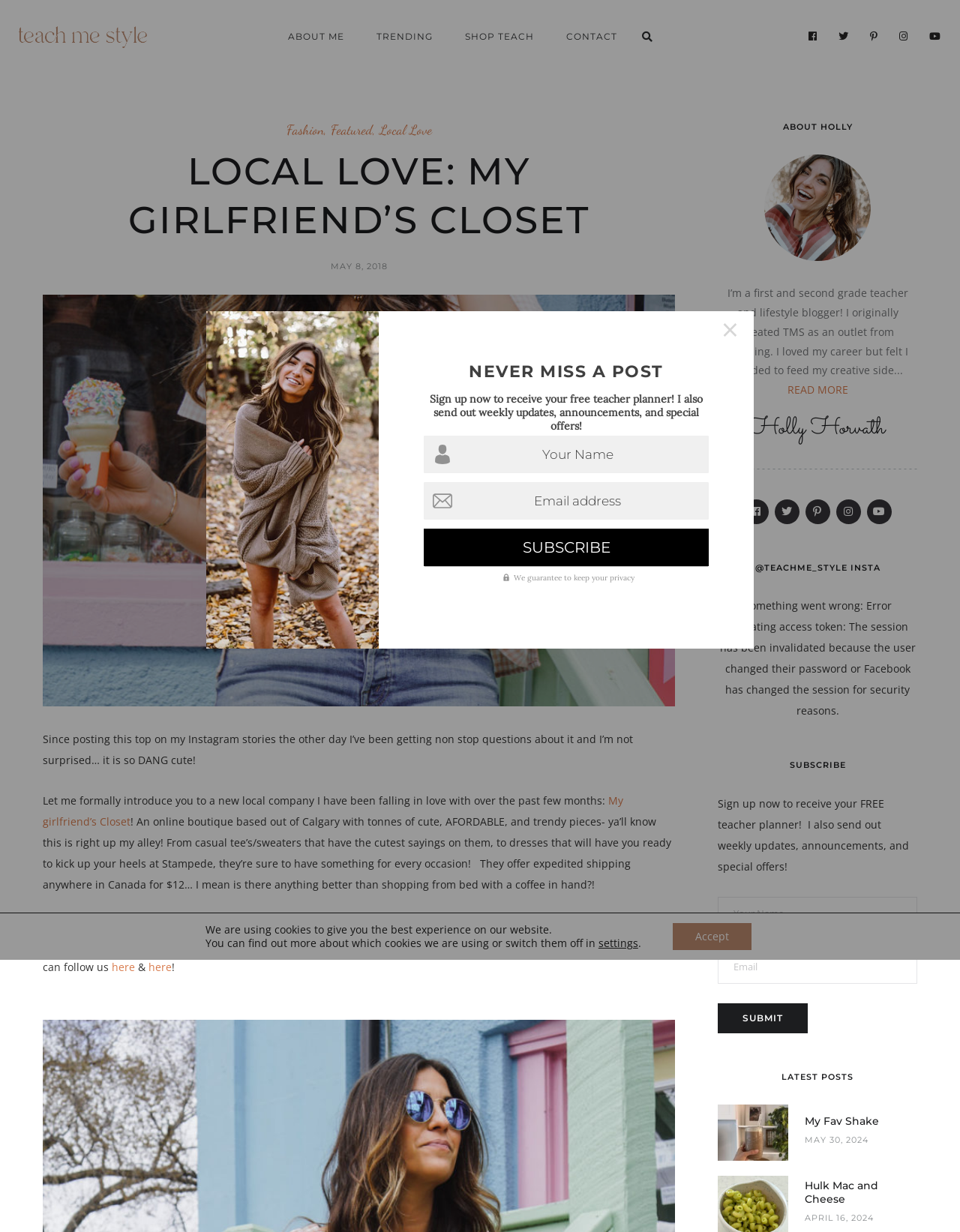Respond with a single word or short phrase to the following question: 
What is the purpose of the 'SUBSCRIBE' section?

To receive updates and offers